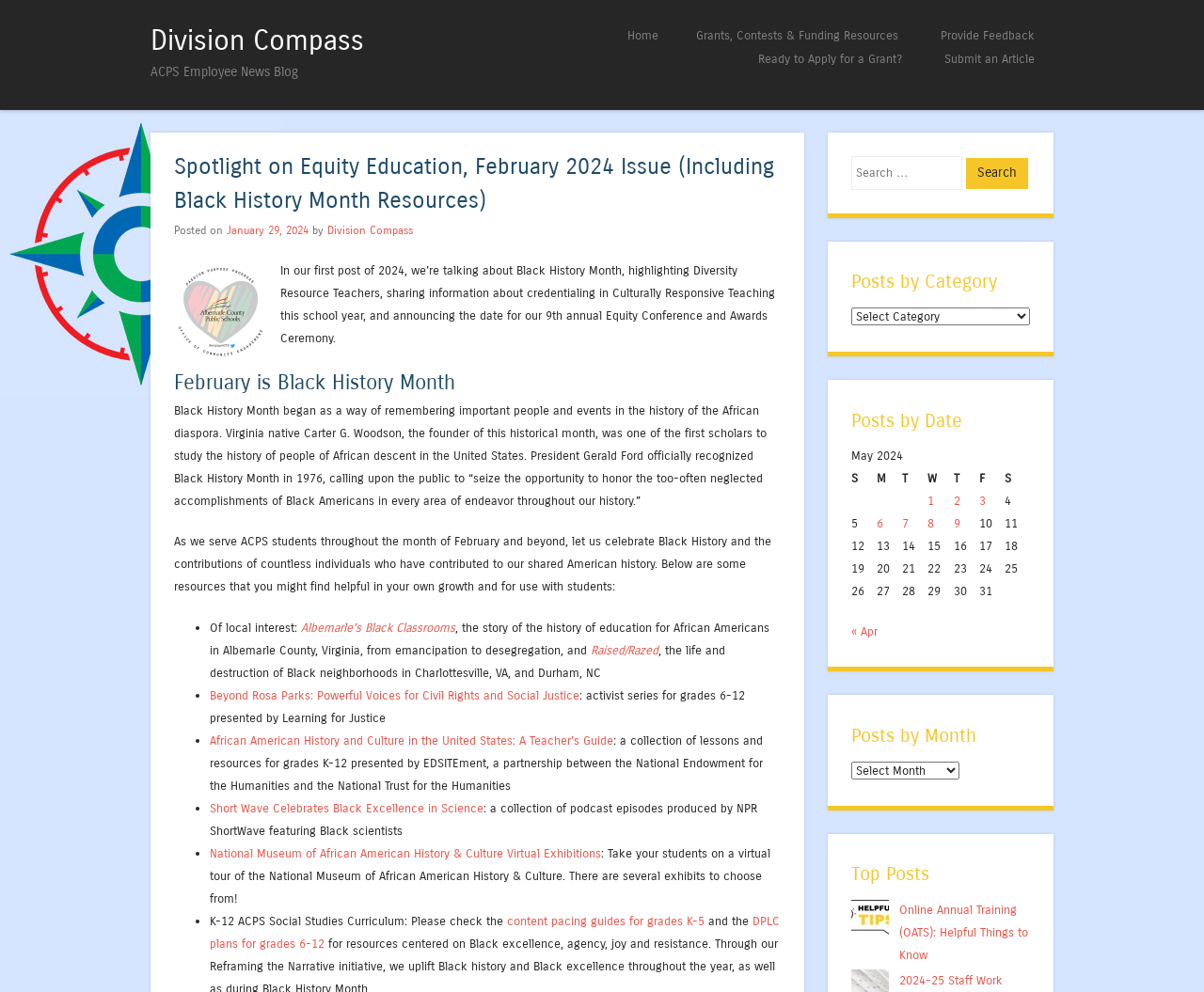Please determine the bounding box coordinates of the element to click on in order to accomplish the following task: "Explore the 'POST TYPES' section". Ensure the coordinates are four float numbers ranging from 0 to 1, i.e., [left, top, right, bottom].

None